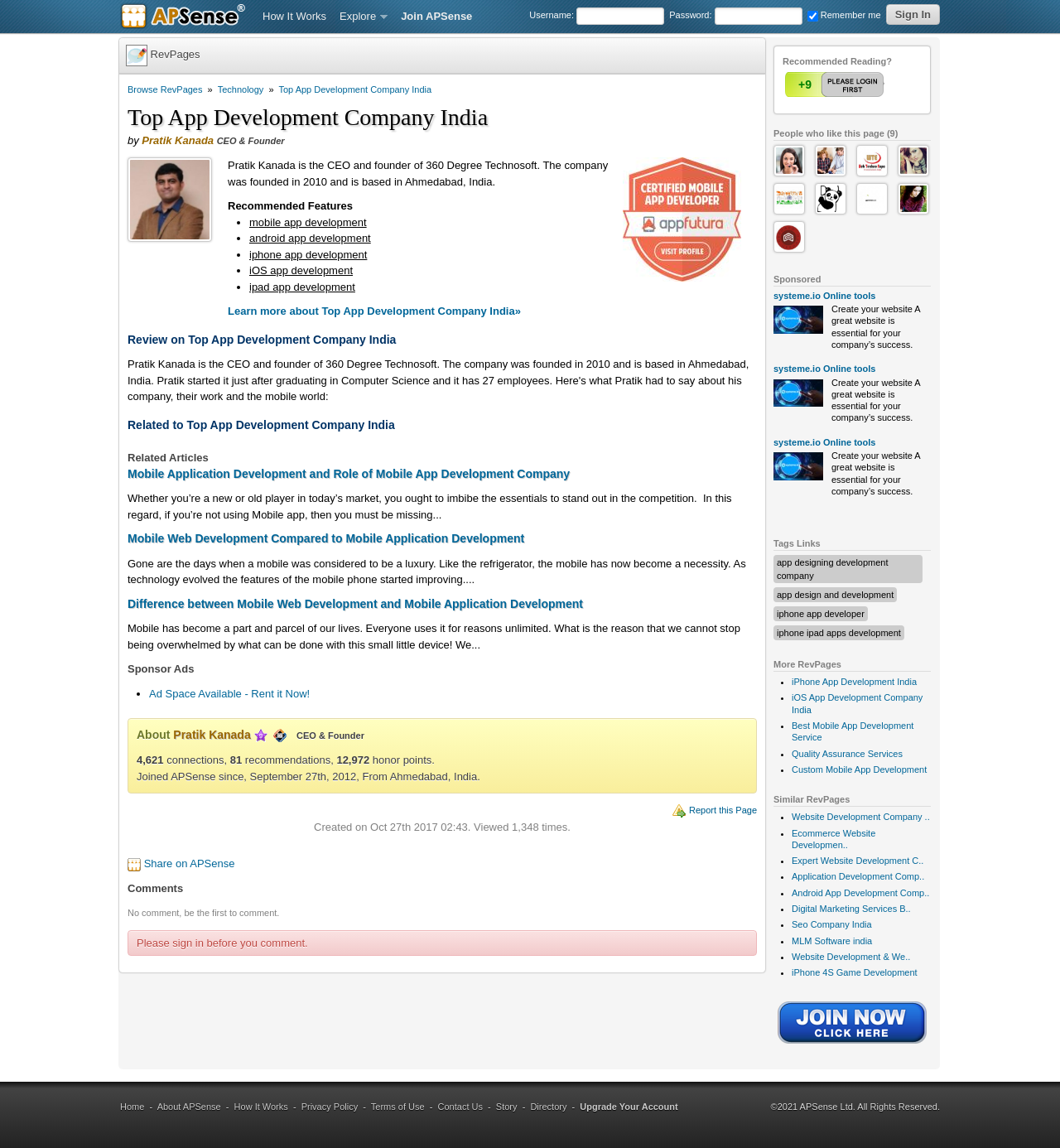Given the element description, predict the bounding box coordinates in the format (top-left x, top-left y, bottom-right x, bottom-right y), using floating point numbers between 0 and 1: Privacy Policy

[0.284, 0.96, 0.338, 0.969]